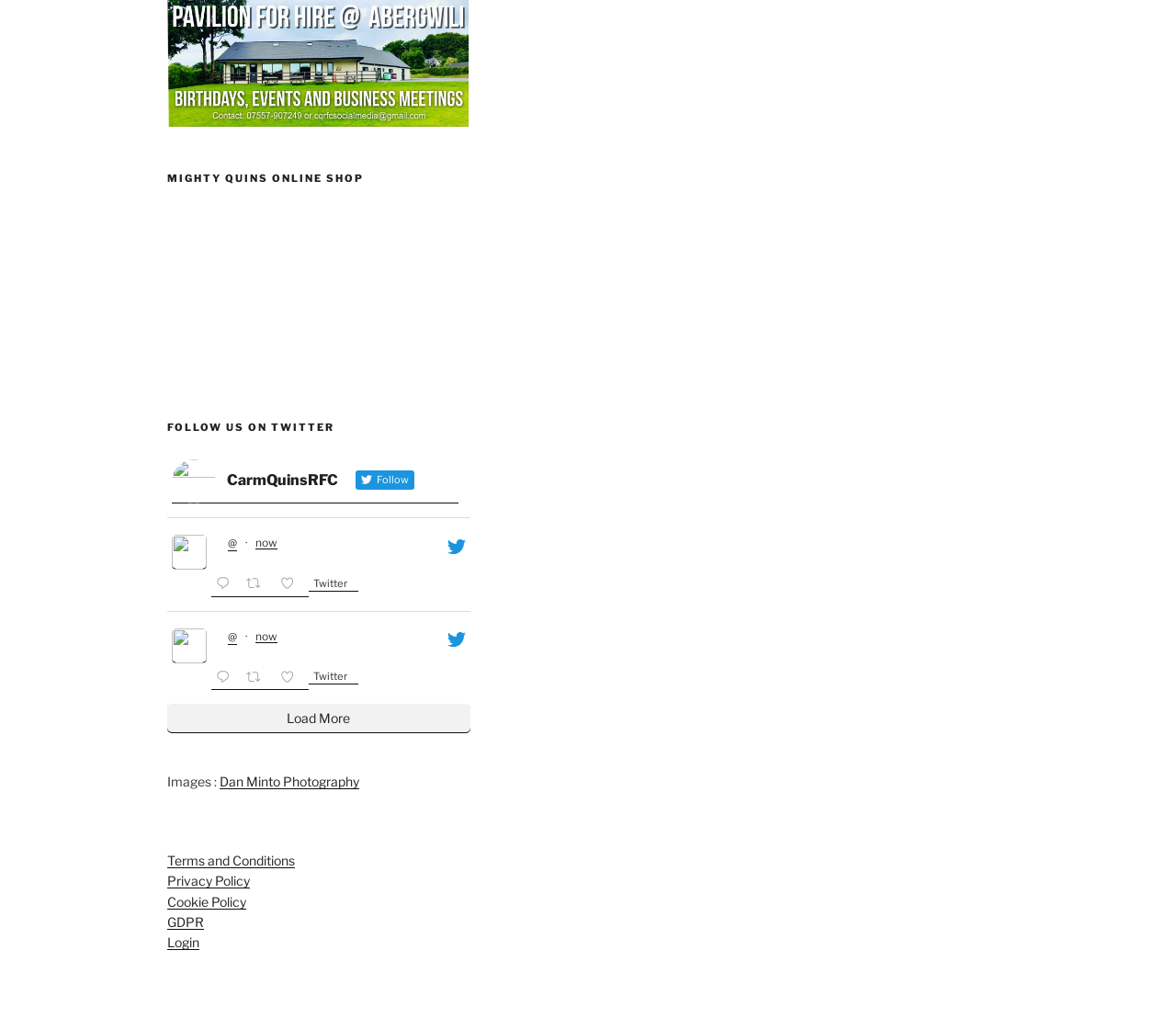How many Twitter links are there?
Using the visual information, respond with a single word or phrase.

2